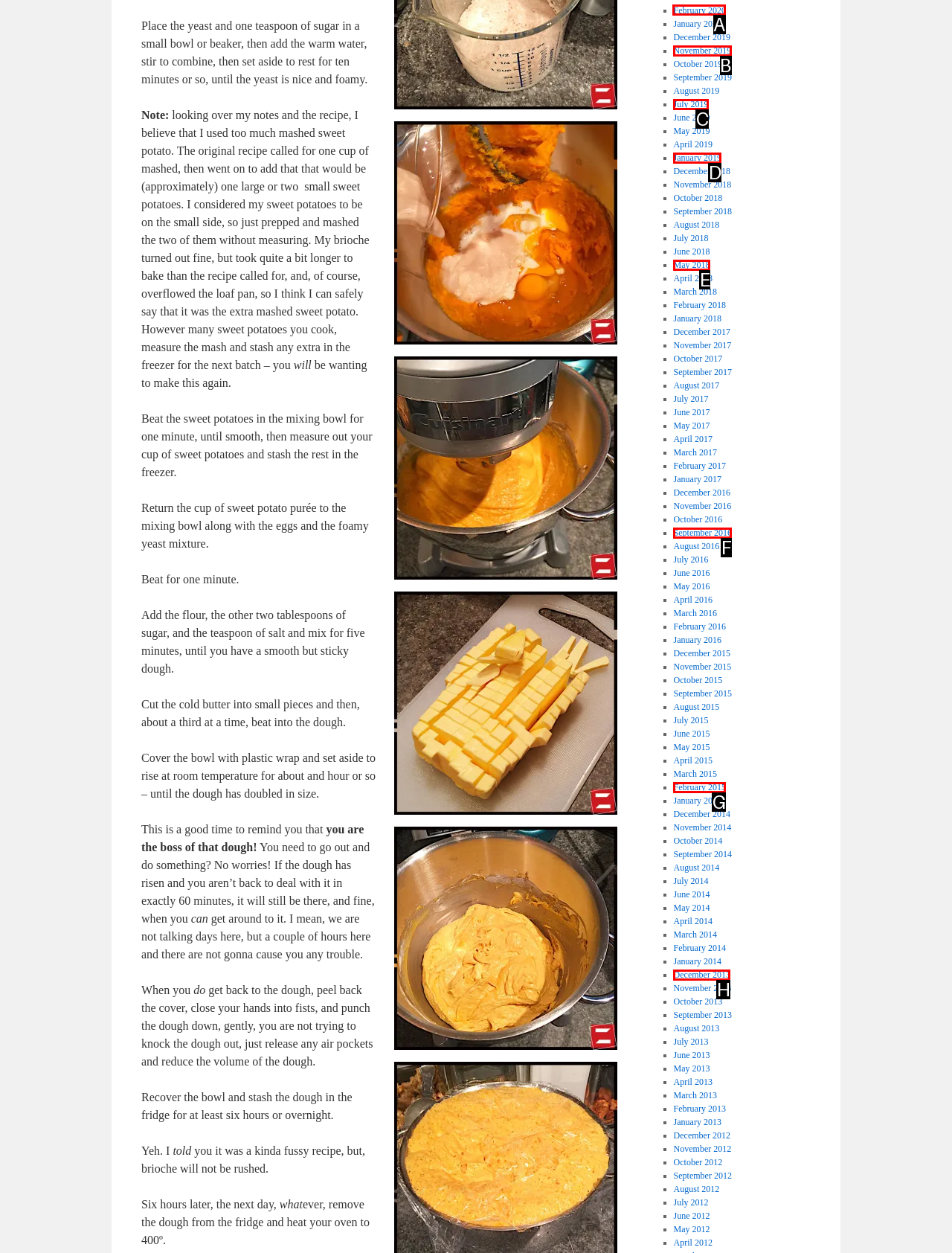Identify the correct HTML element to click to accomplish this task: Click the 'February 2020' link
Respond with the letter corresponding to the correct choice.

A